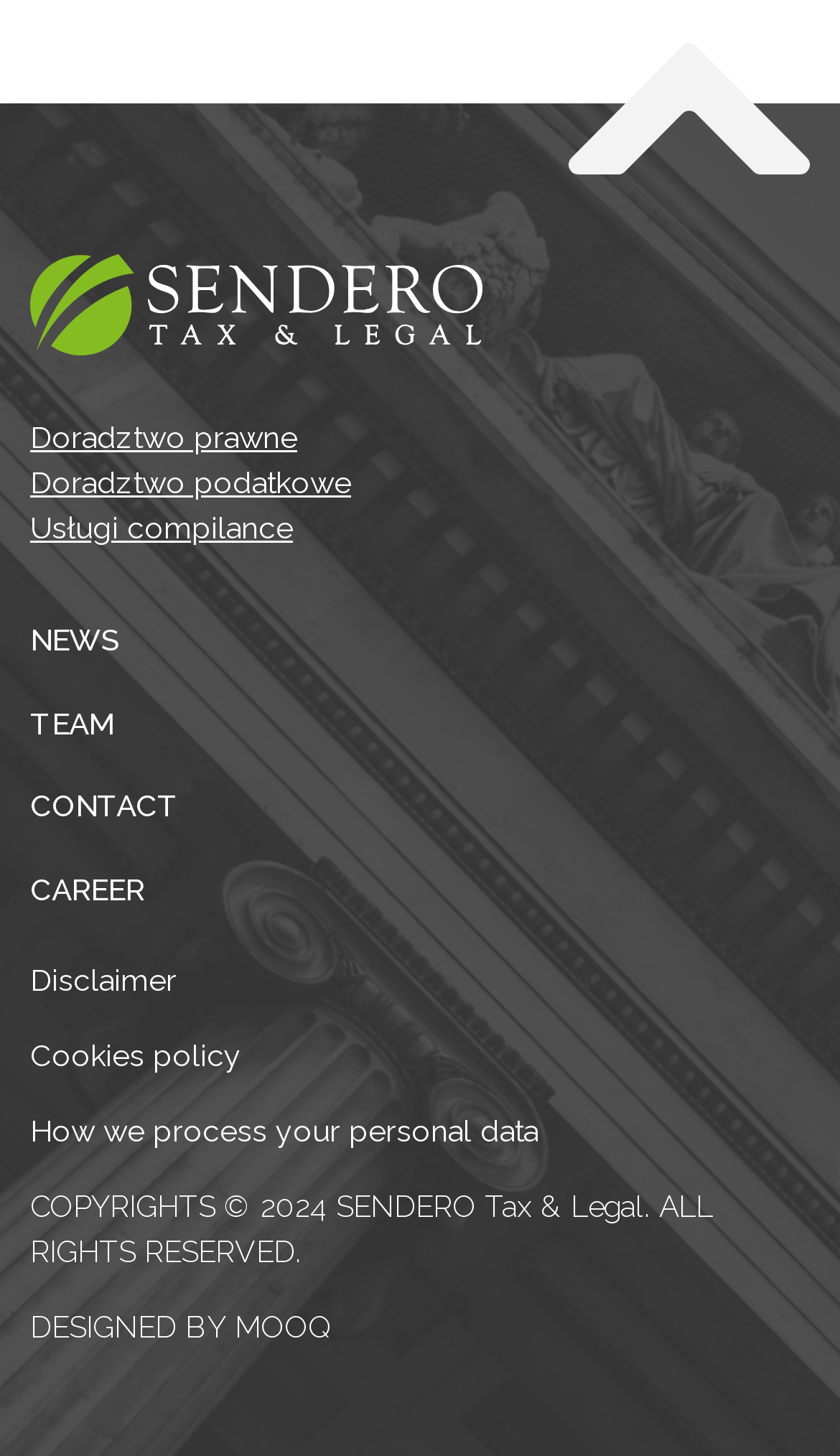Kindly determine the bounding box coordinates for the clickable area to achieve the given instruction: "Toggle search".

None